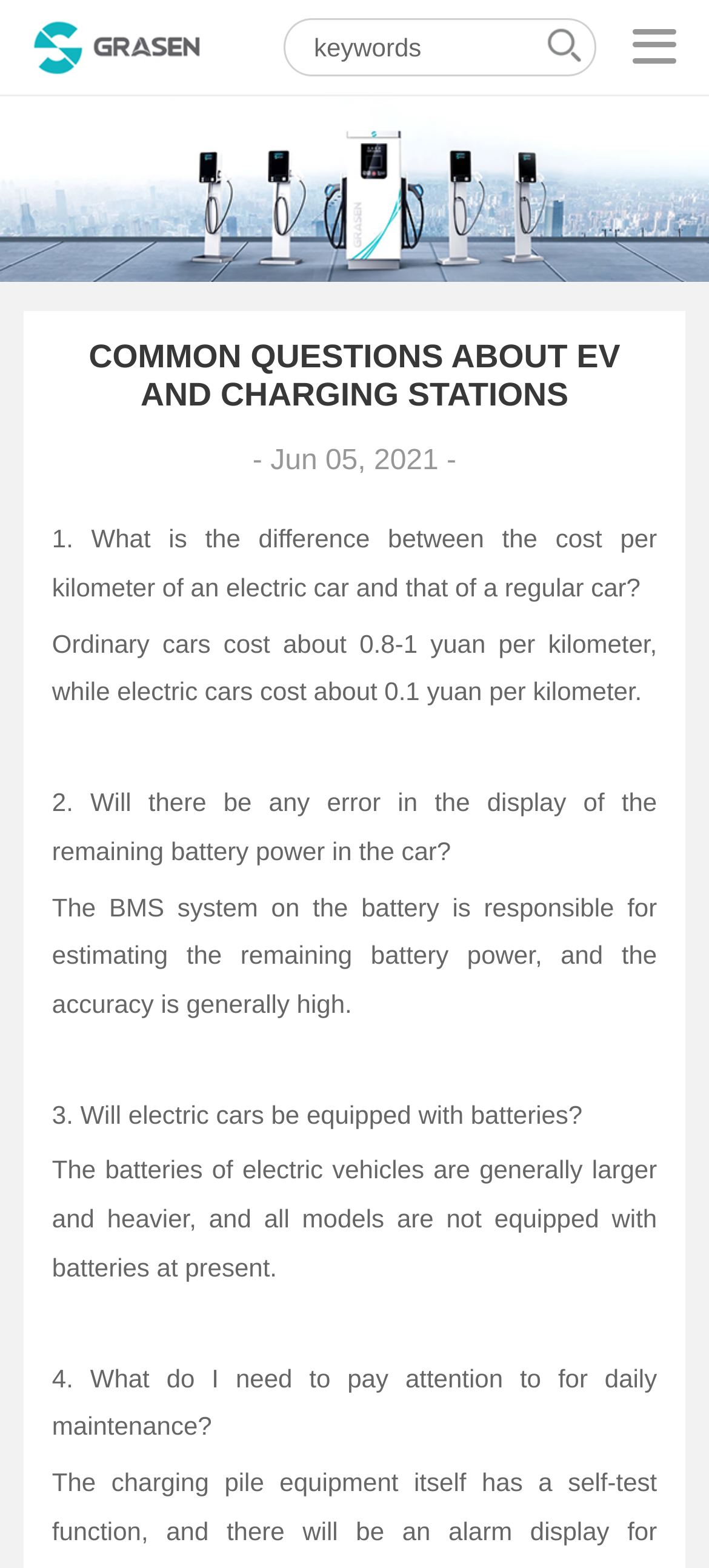Are all electric car models equipped with batteries?
Answer the question with a single word or phrase by looking at the picture.

No